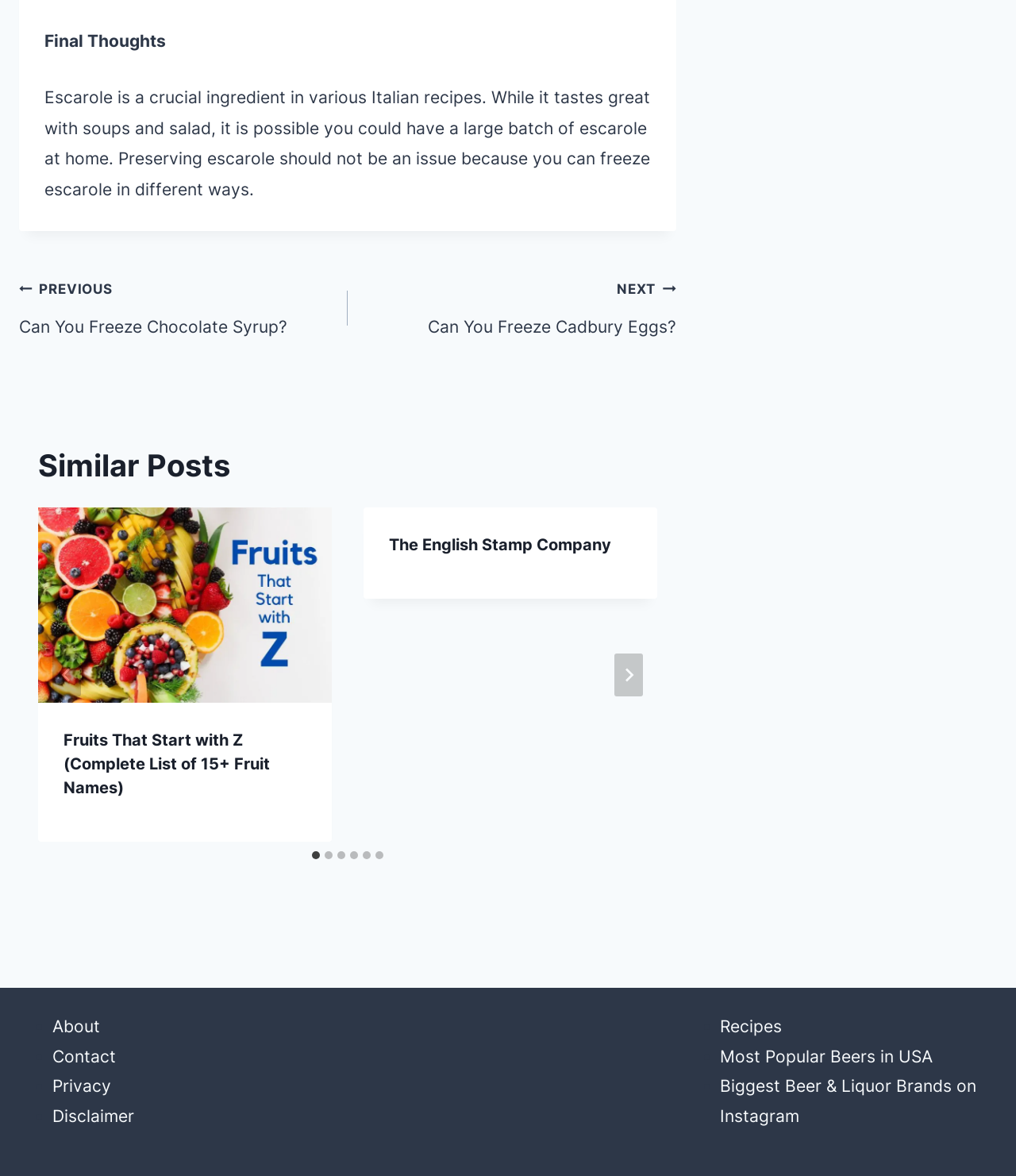Identify and provide the bounding box coordinates of the UI element described: "name="submit" value="Post Comment »"". The coordinates should be formatted as [left, top, right, bottom], with each number being a float between 0 and 1.

None